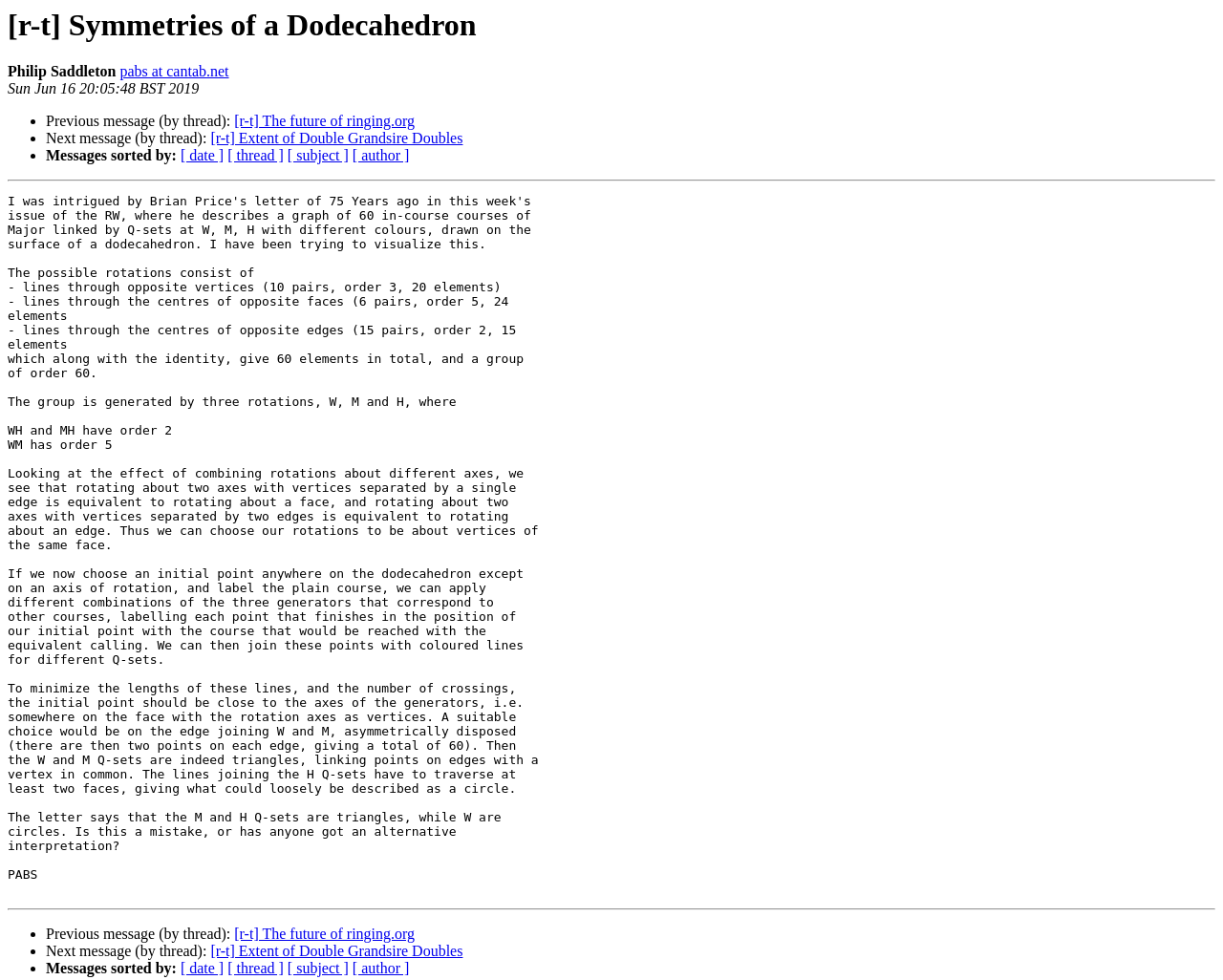Predict the bounding box of the UI element that fits this description: "pabs at cantab.net".

[0.098, 0.065, 0.187, 0.081]